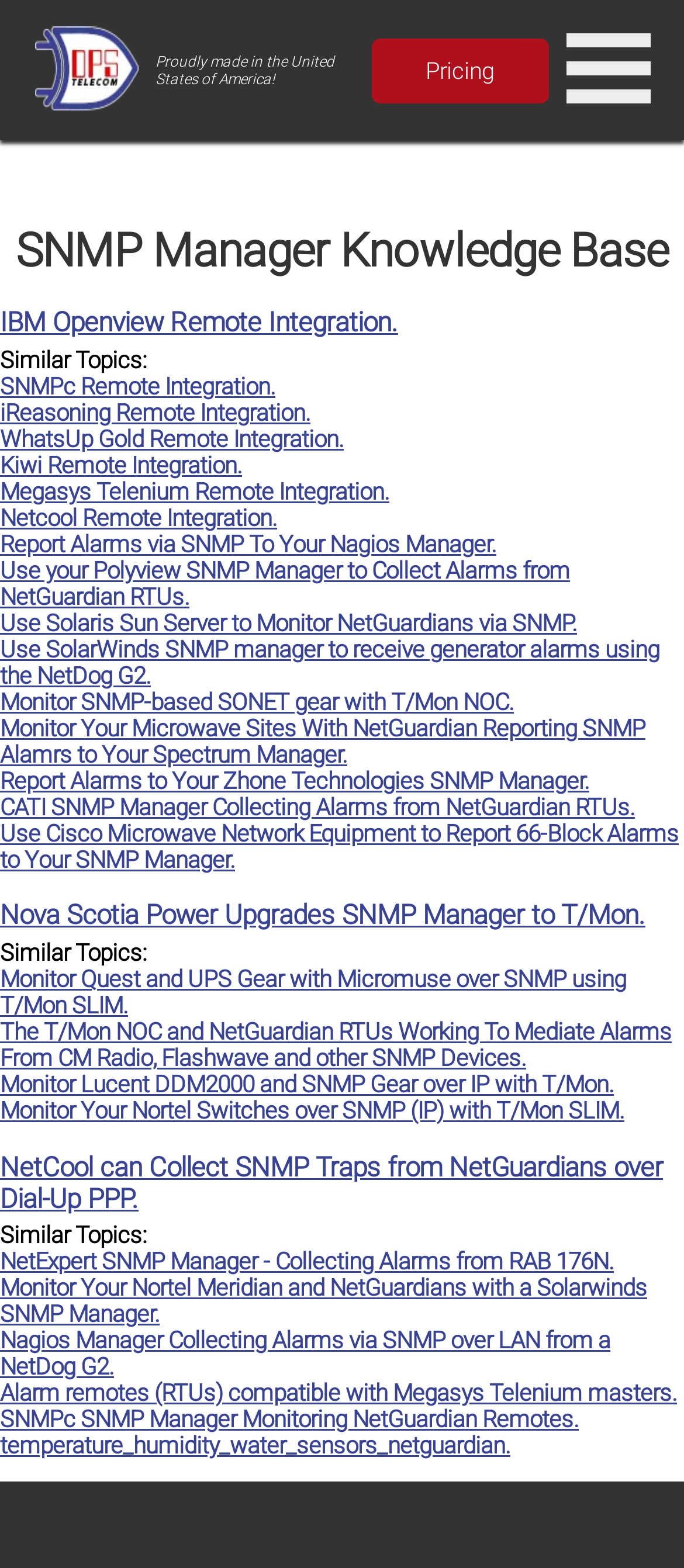What is the purpose of the links on this webpage?
Please respond to the question with a detailed and thorough explanation.

The links on this webpage are related to remote integration with various SNMP managers, such as IBM Openview, SNMPc, and Kiwi. They provide information on how to integrate these managers with other systems.